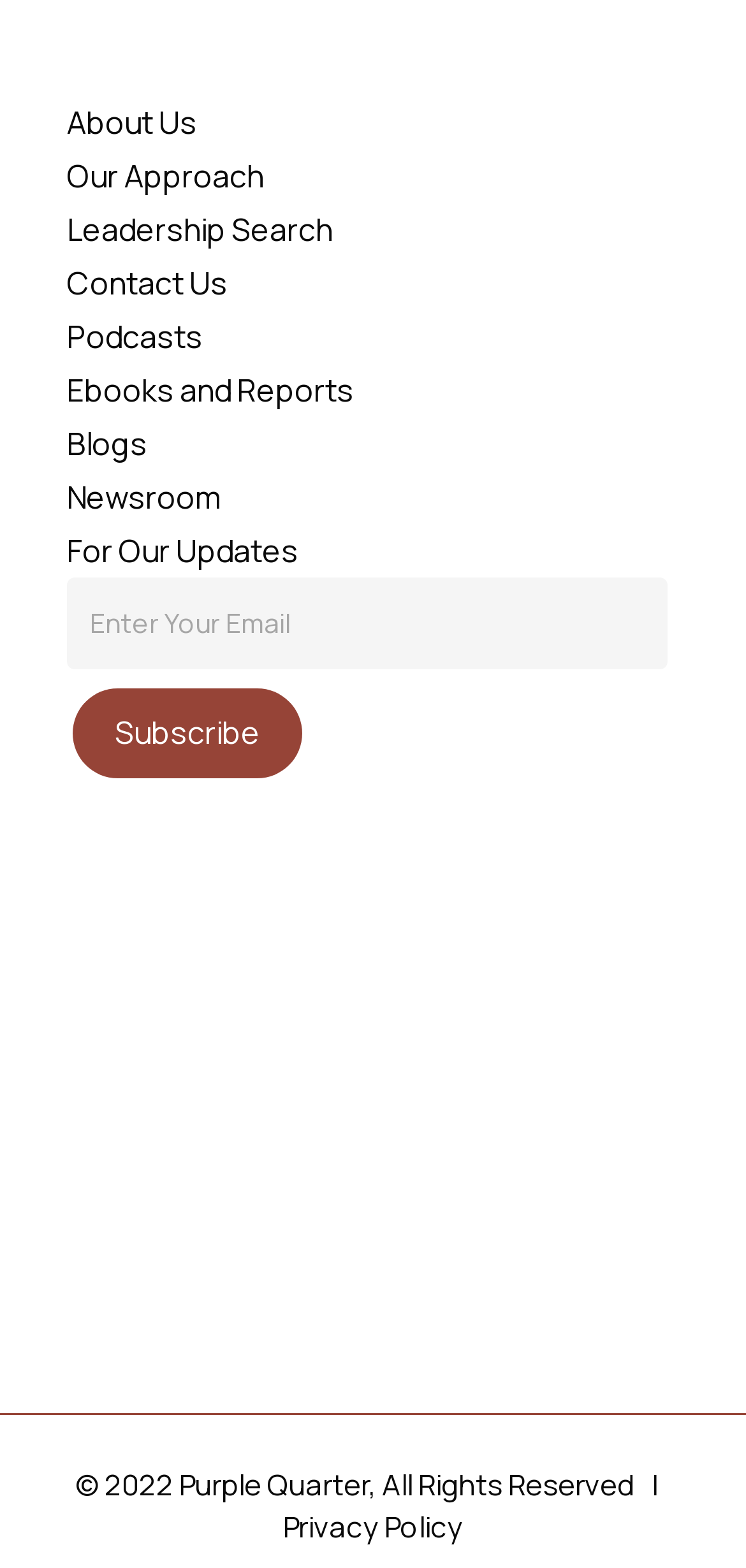How many links are in the navigation menu?
Please provide a comprehensive answer based on the details in the screenshot.

I counted the number of links in the navigation menu, which are 'About Us', 'Our Approach', 'Leadership Search', 'Contact Us', 'Podcasts', 'Ebooks and Reports', 'Blogs', 'Newsroom'. There are 9 links in total.